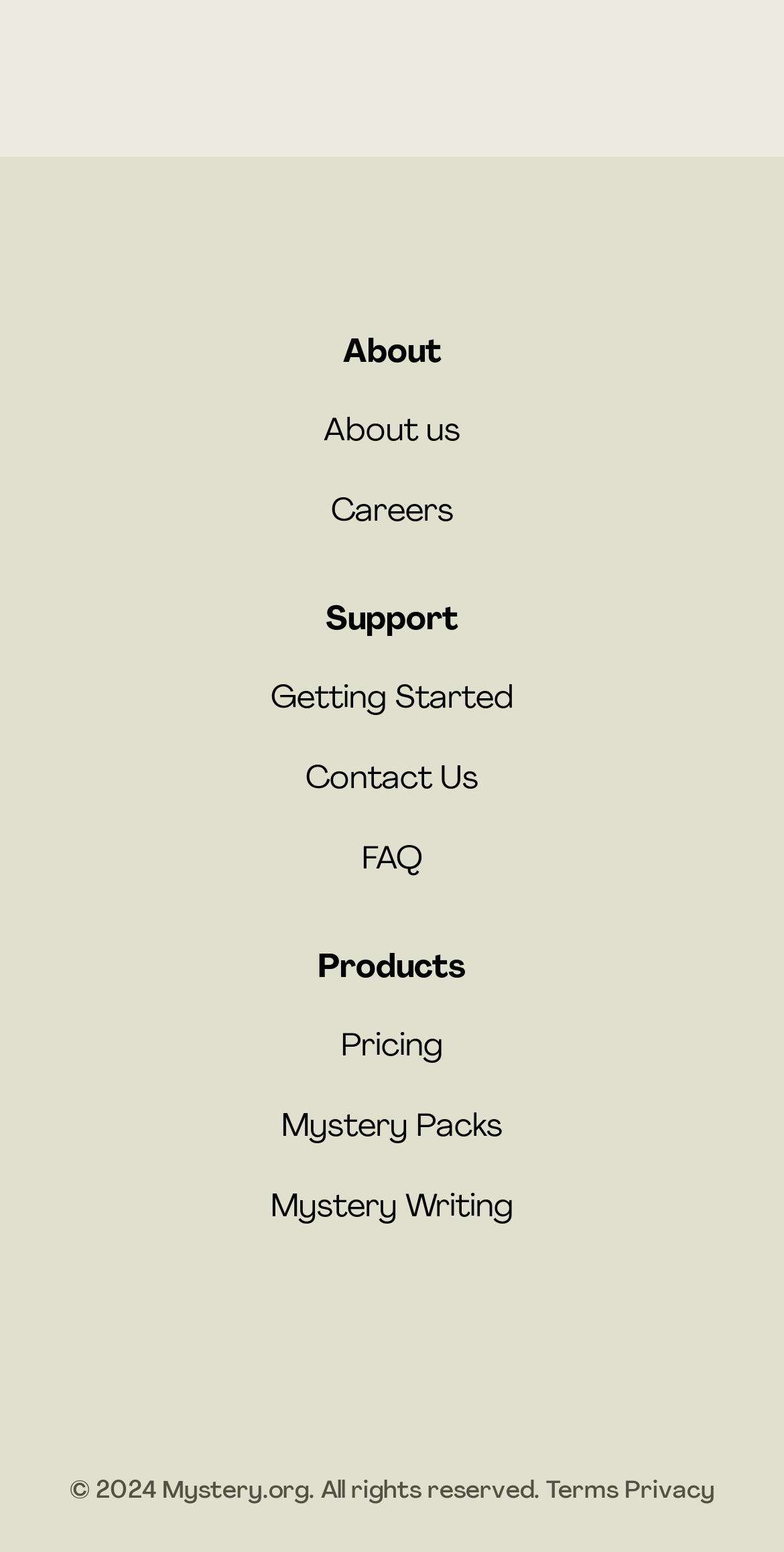Identify the bounding box coordinates of the element to click to follow this instruction: 'go to About us'. Ensure the coordinates are four float values between 0 and 1, provided as [left, top, right, bottom].

[0.413, 0.268, 0.587, 0.289]